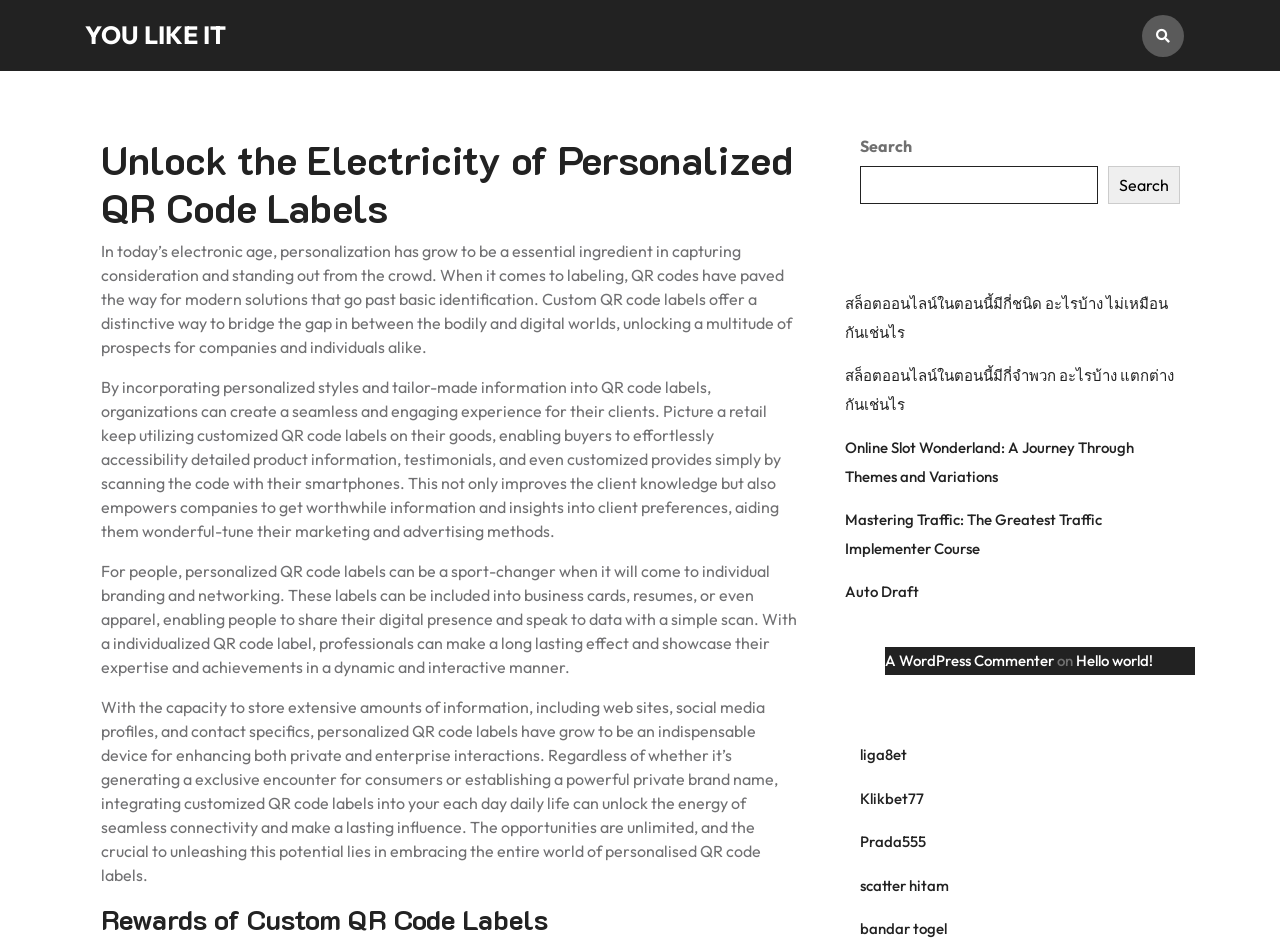What is the section at the bottom of the webpage?
Look at the screenshot and give a one-word or phrase answer.

Footer